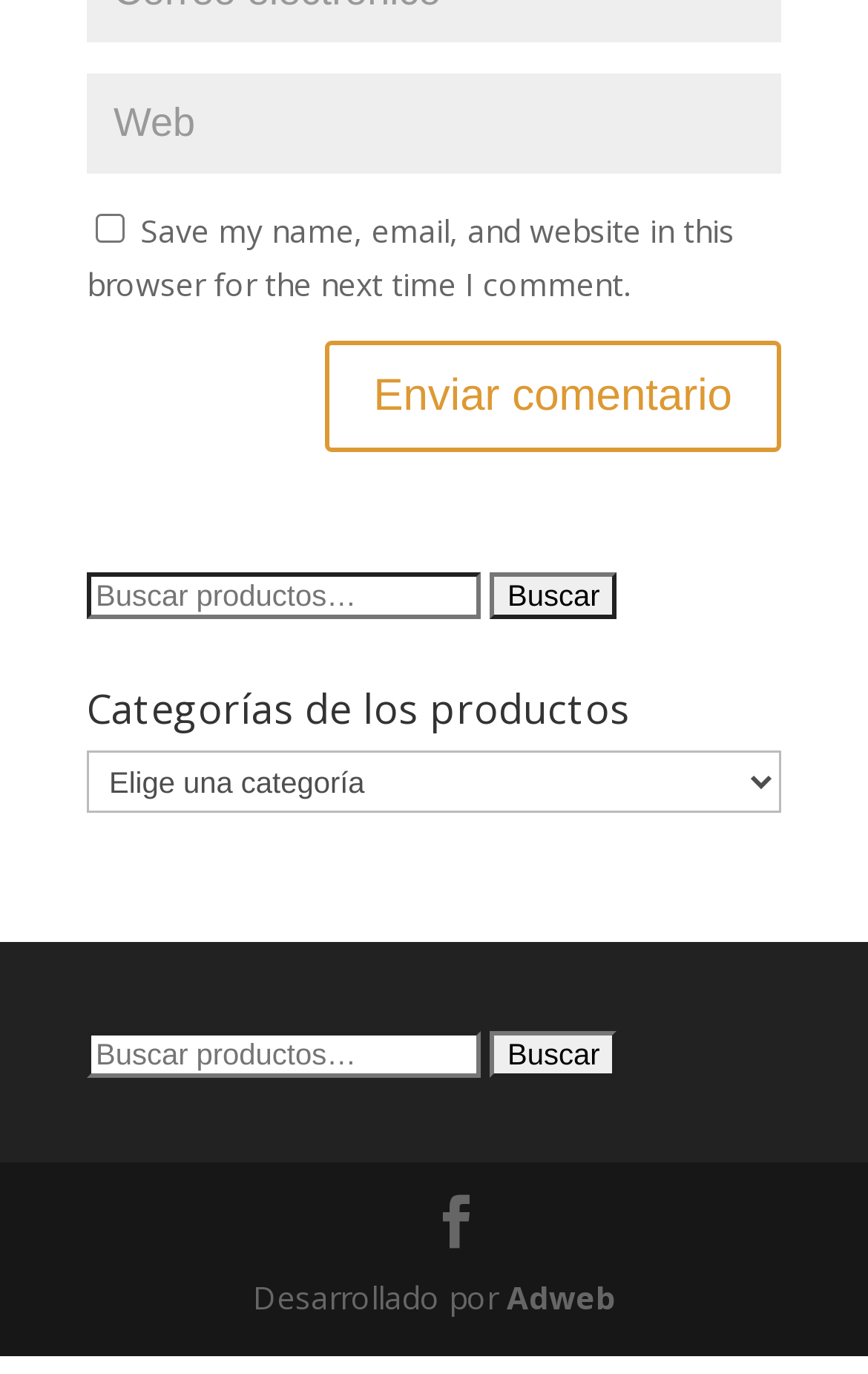Pinpoint the bounding box coordinates of the clickable area necessary to execute the following instruction: "Select a product category". The coordinates should be given as four float numbers between 0 and 1, namely [left, top, right, bottom].

[0.1, 0.547, 0.9, 0.592]